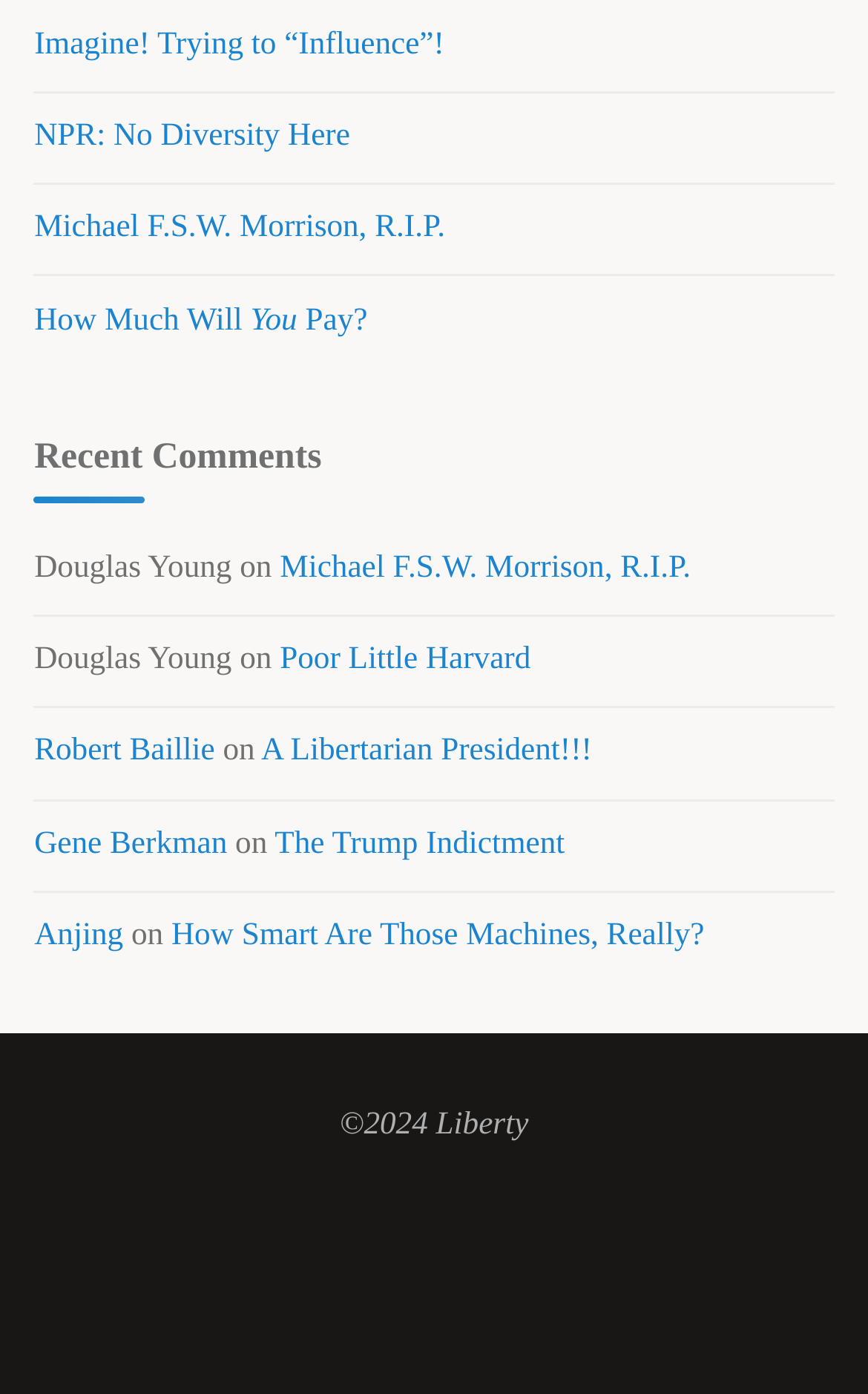How many links are on the webpage?
Provide a one-word or short-phrase answer based on the image.

11